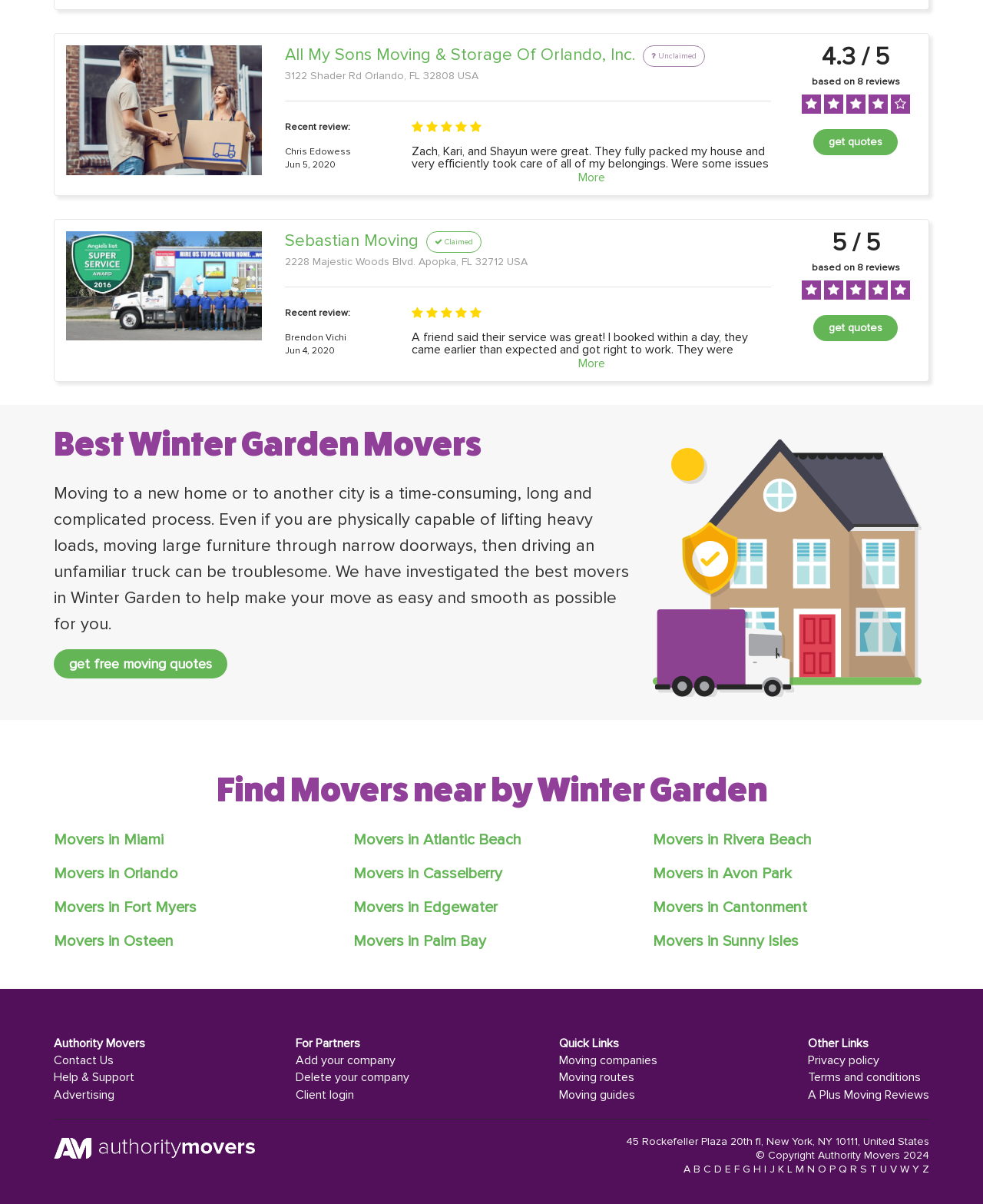Pinpoint the bounding box coordinates of the area that should be clicked to complete the following instruction: "Read reviews from Chris Edowess". The coordinates must be given as four float numbers between 0 and 1, i.e., [left, top, right, bottom].

[0.289, 0.121, 0.357, 0.131]